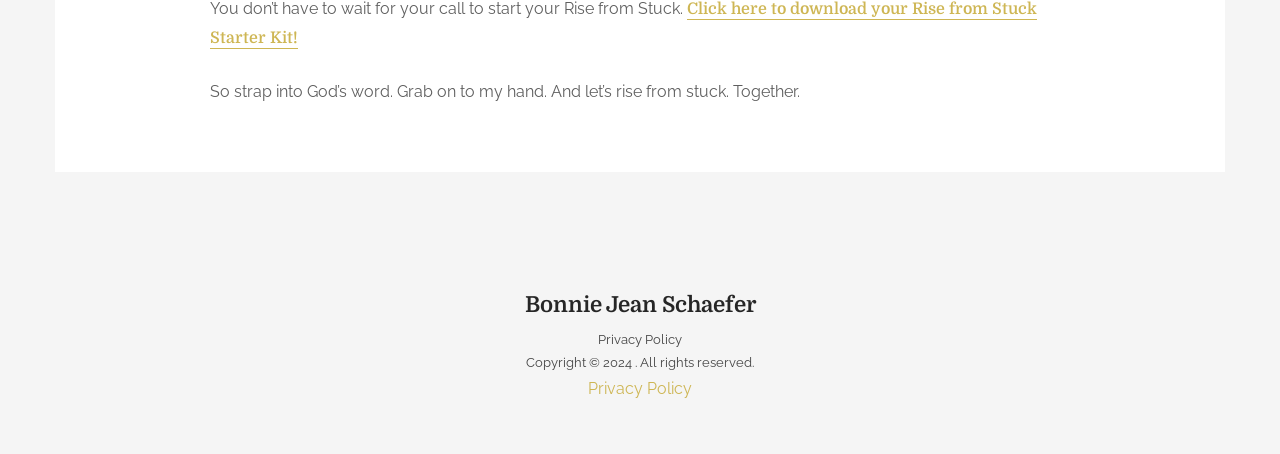Answer the question in a single word or phrase:
What is the theme or topic of the webpage?

Rise from stuck